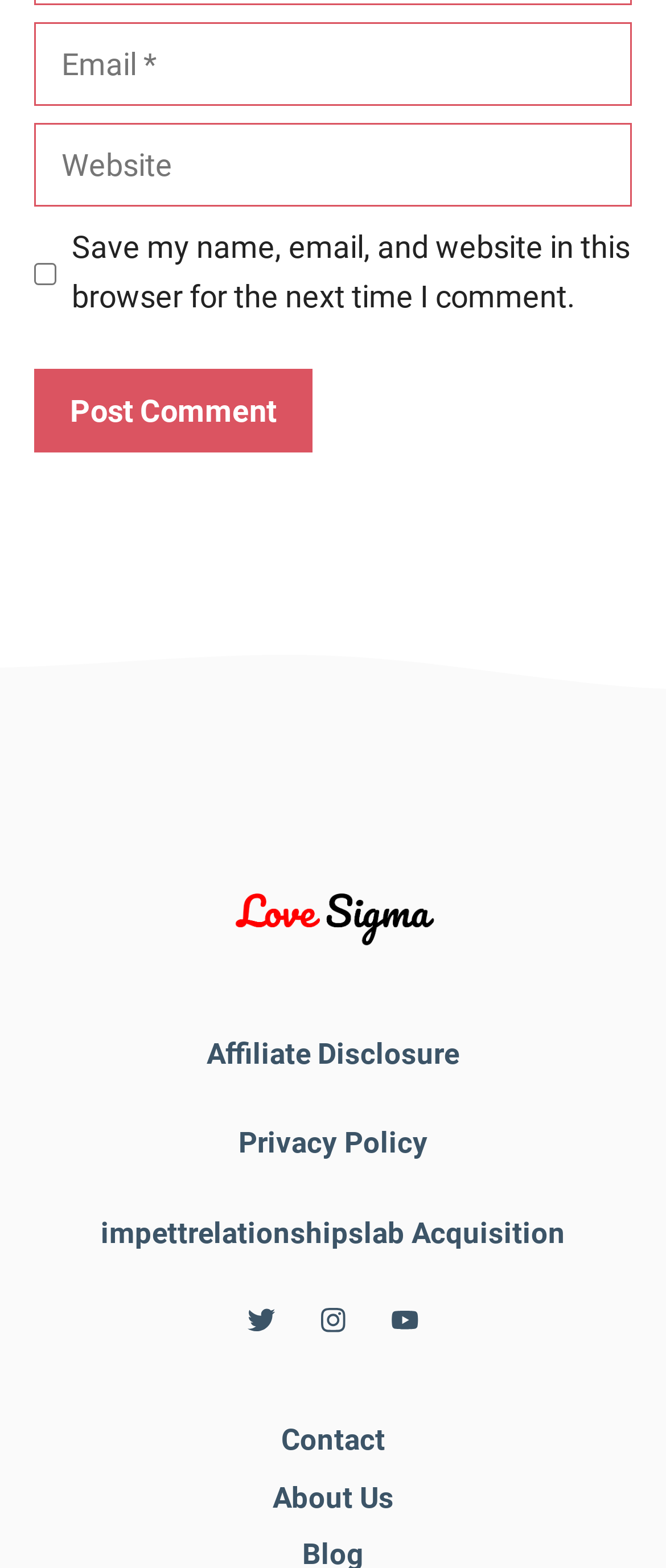Extract the bounding box coordinates for the UI element described by the text: "parent_node: Comment name="email" placeholder="Email *"". The coordinates should be in the form of [left, top, right, bottom] with values between 0 and 1.

[0.051, 0.014, 0.949, 0.068]